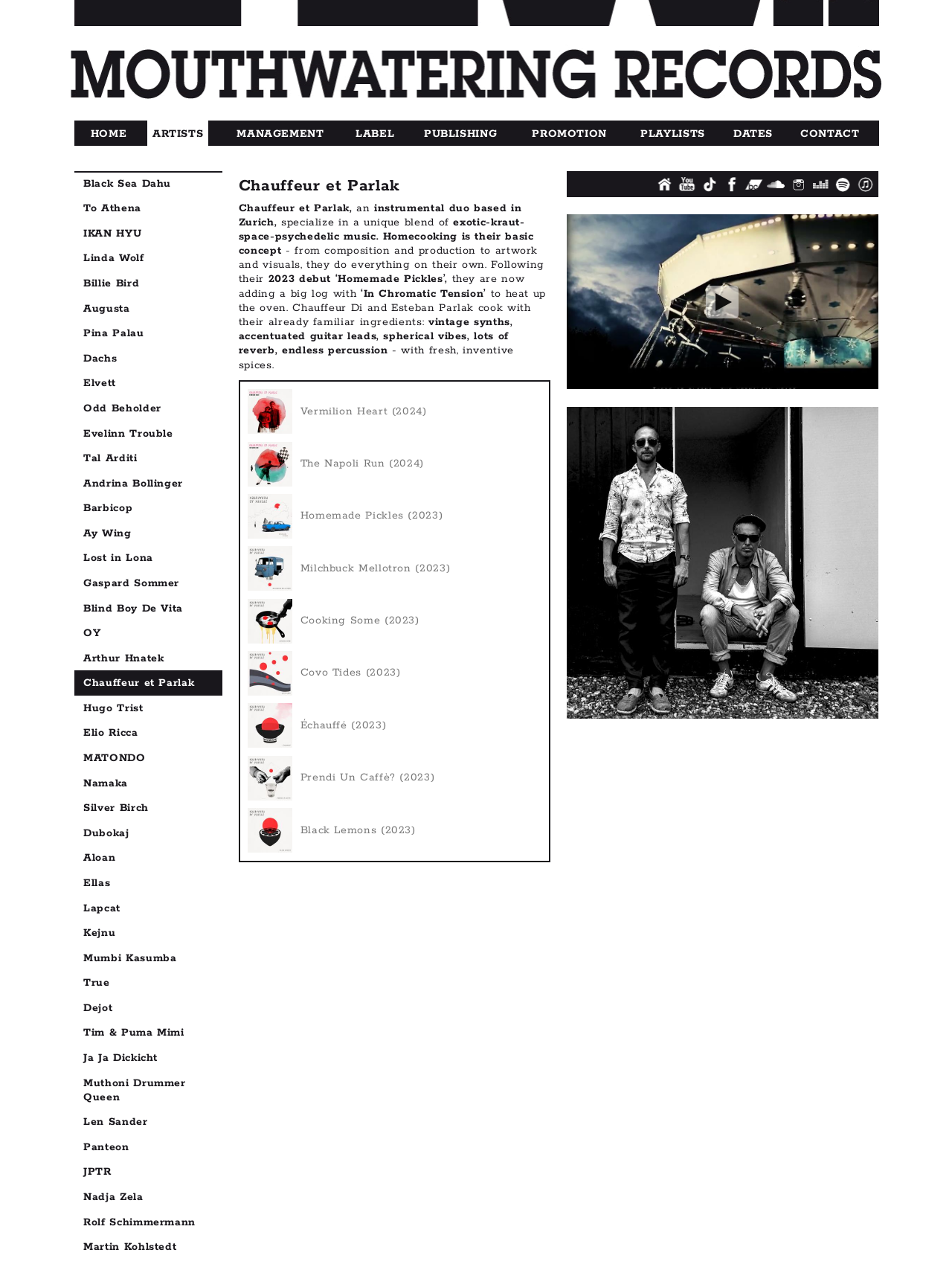Give the bounding box coordinates for the element described as: "Muthoni Drummer Queen".

[0.078, 0.845, 0.233, 0.876]